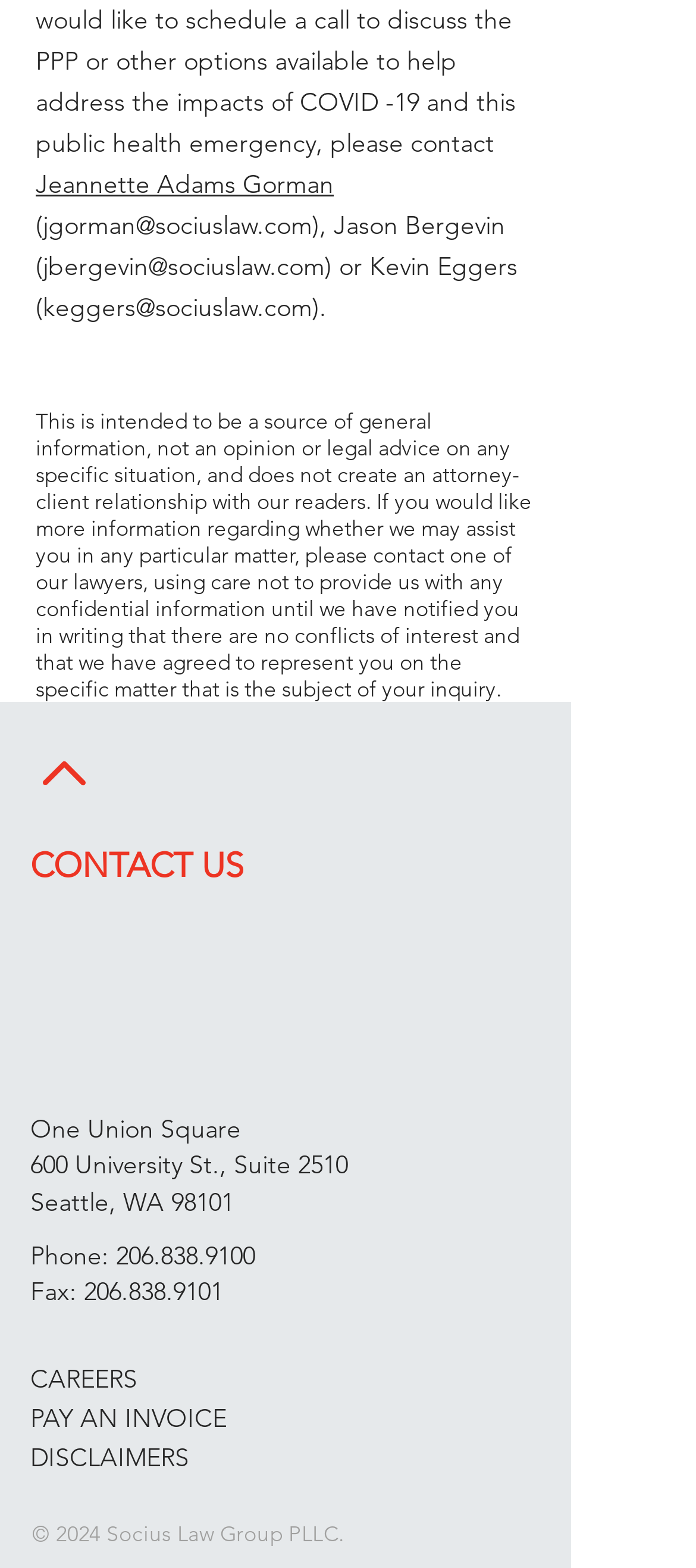Use one word or a short phrase to answer the question provided: 
What is the name of the law group?

Socius Law Group